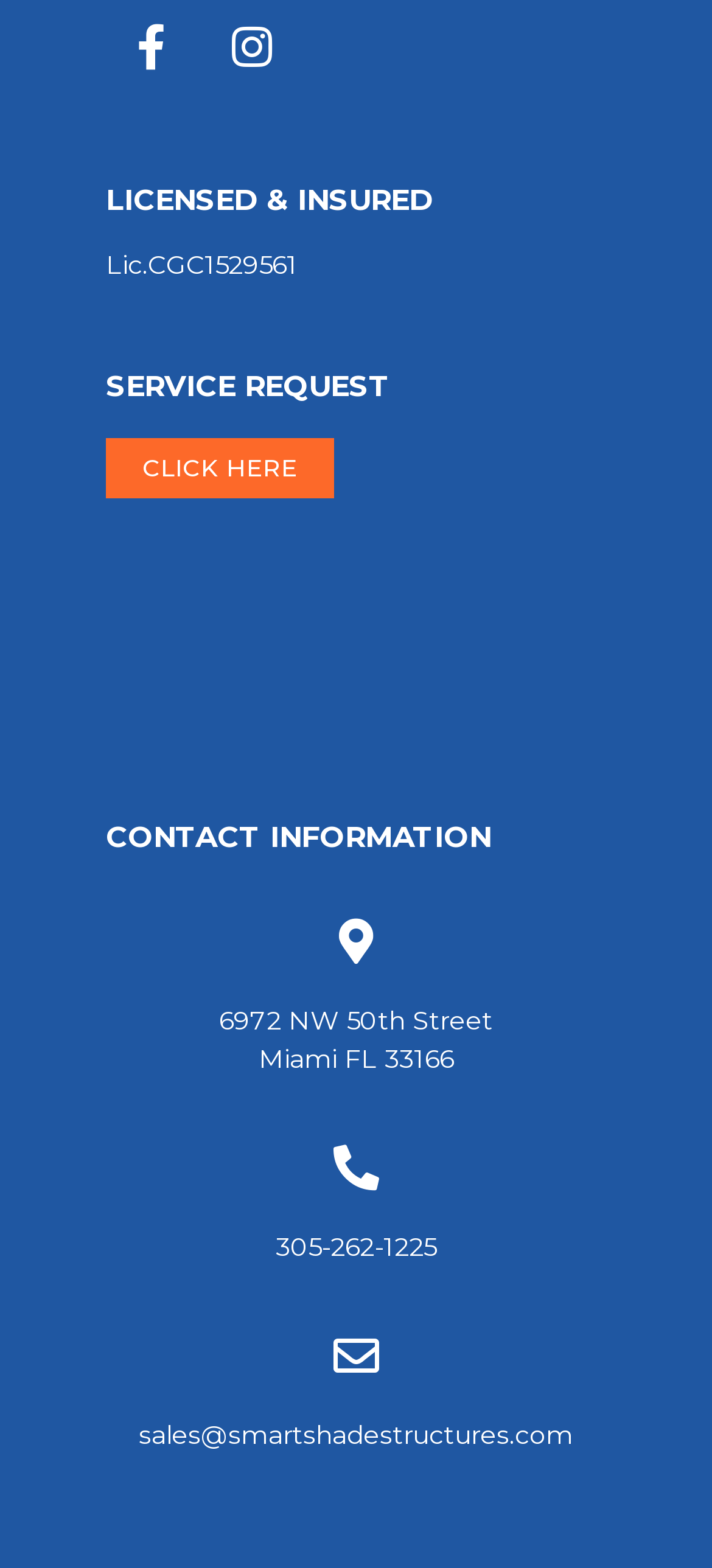Identify the bounding box for the UI element described as: "sales@smartshadestructures.com". The coordinates should be four float numbers between 0 and 1, i.e., [left, top, right, bottom].

[0.195, 0.905, 0.805, 0.926]